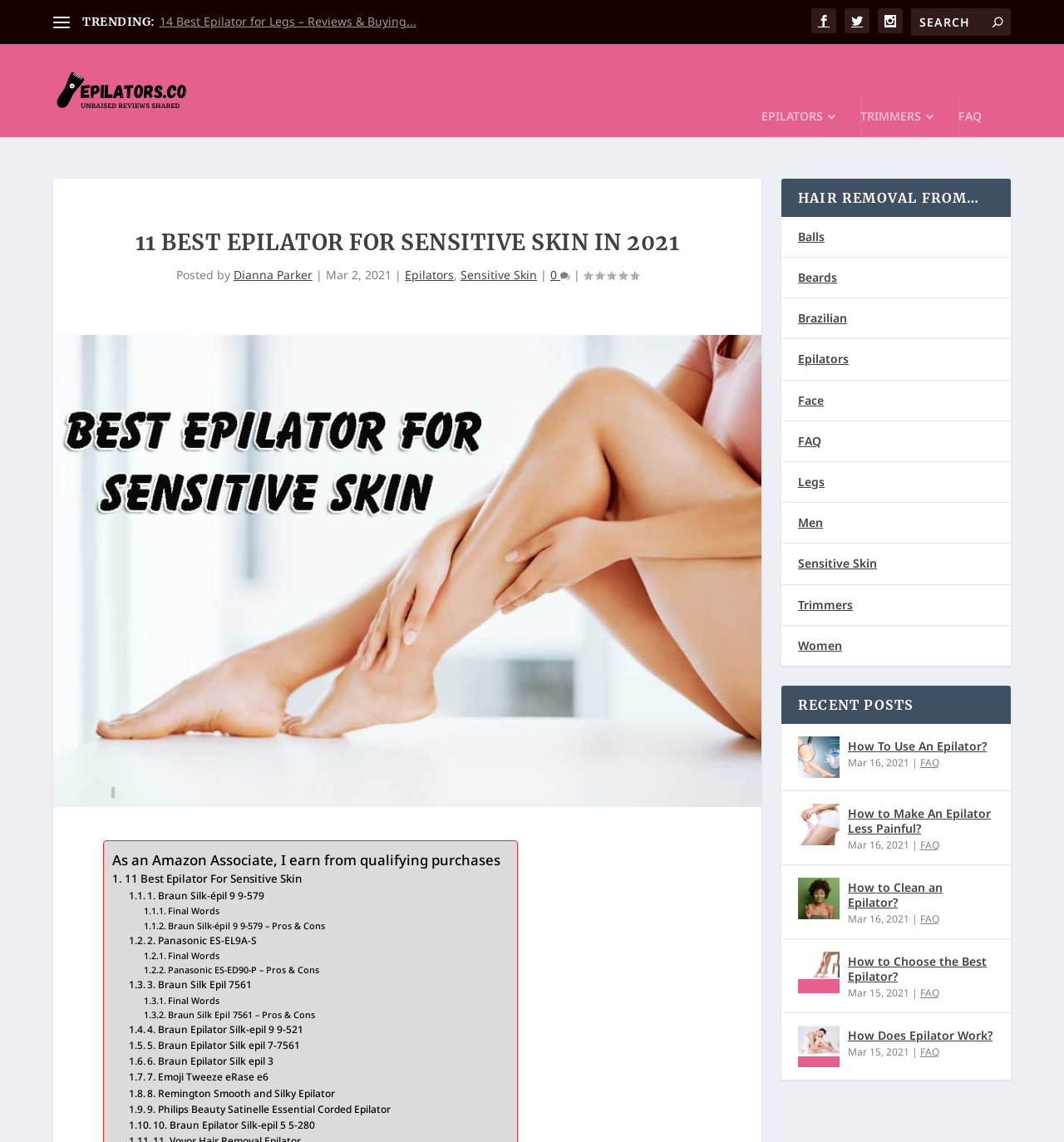Illustrate the webpage thoroughly, mentioning all important details.

This webpage is about epilators for sensitive skin, with a focus on providing reviews and buying guides. At the top, there is a heading "11 Best Epilator for Sensitive Skin in 2021" and a search bar with a magnifying glass icon. Below the search bar, there are several links to related topics, including "Epilators", "TRIMMERS", and "FAQ".

On the left side, there is a section with a heading "TRENDING" and several links to other epilator-related topics, including "14 Best Epilator for Legs" and "12 BEST EPILATORS FOR UNDERARMS HAIR 2021". There are also three social media icons and a search box.

The main content of the webpage is a list of 11 epilator reviews, each with a heading, a brief description, and a "Pros & Cons" section. The reviews are accompanied by images of the epilators. The list is divided into sections, with each section having a heading and a brief introduction.

On the right side, there is a section with a heading "HAIR REMOVAL FROM…" and several links to related topics, including "Balls", "Beards", and "Sensitive Skin". Below this section, there is another section with a heading "RECENT POSTS" and several links to recent articles, including "How To Use An Epilator?" and "How to Make An Epilator Less Painful?".

At the bottom of the webpage, there is a section with a heading "11 BEST EPILATOR FOR SENSITIVE SKIN IN 2021" and a brief introduction to the topic. There is also a table of contents with links to each of the 11 epilator reviews.